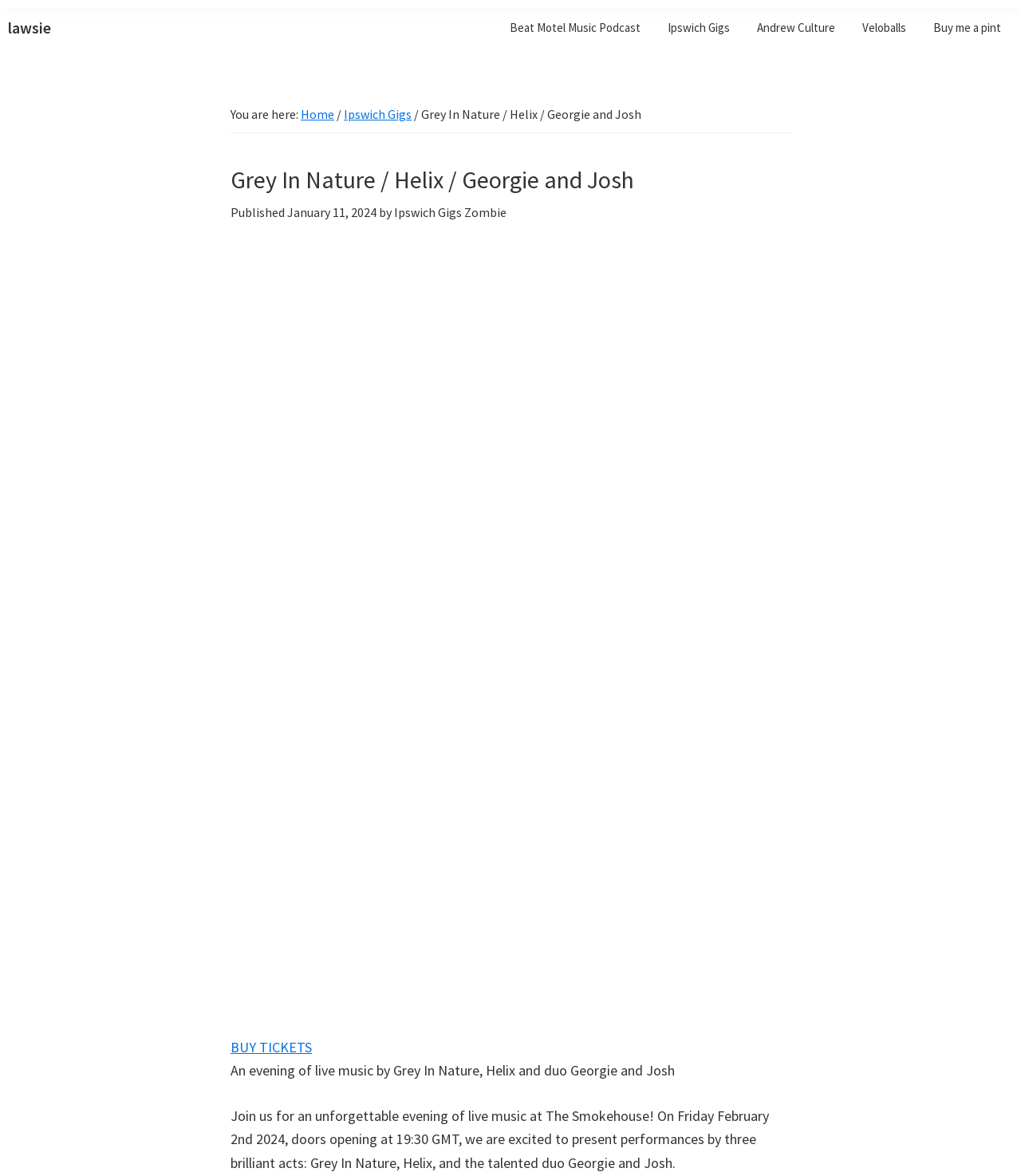Locate the bounding box coordinates of the element's region that should be clicked to carry out the following instruction: "go to lawsie homepage". The coordinates need to be four float numbers between 0 and 1, i.e., [left, top, right, bottom].

[0.008, 0.015, 0.05, 0.032]